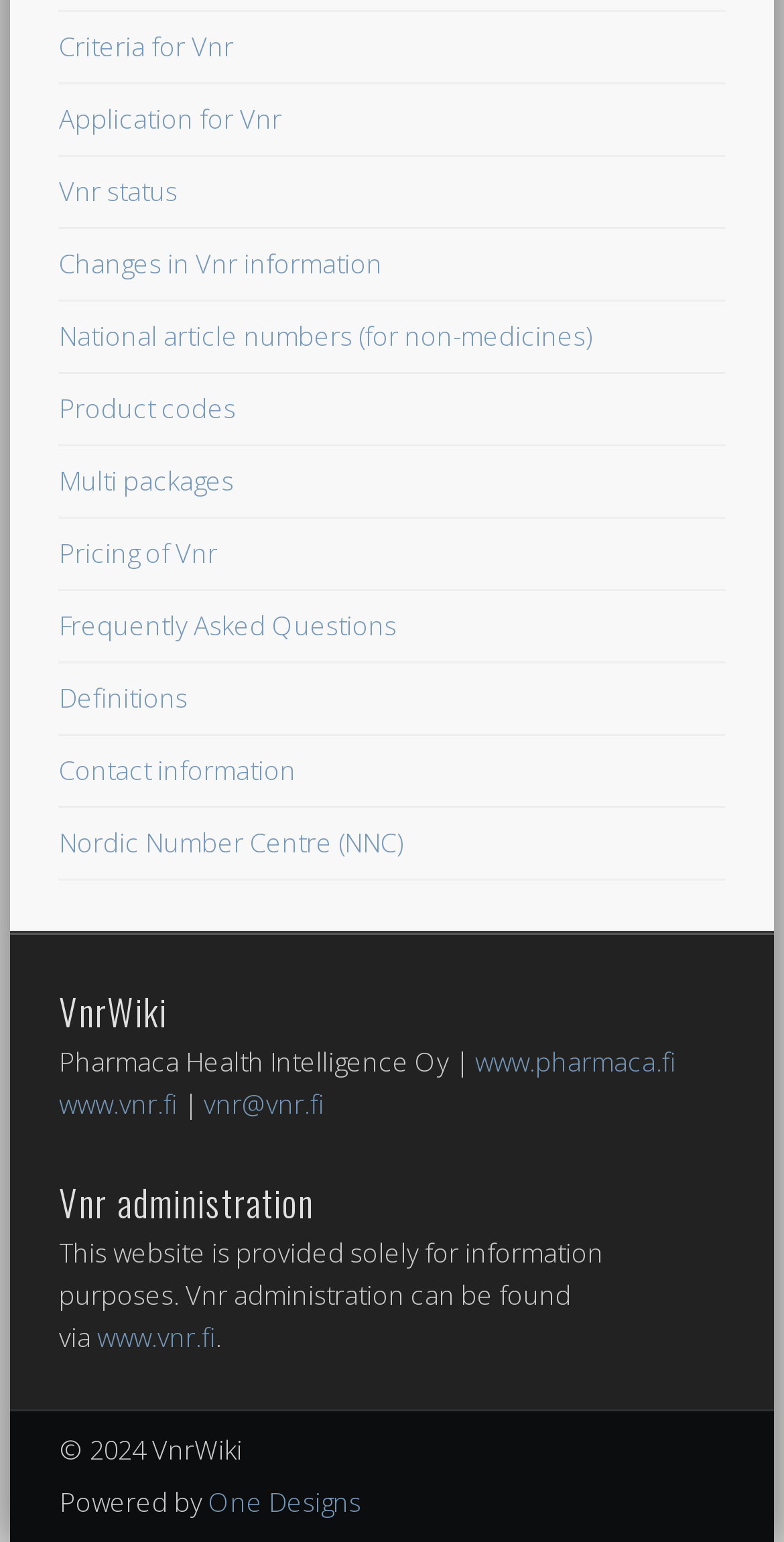What is the name of the website?
Please look at the screenshot and answer in one word or a short phrase.

VnrWiki